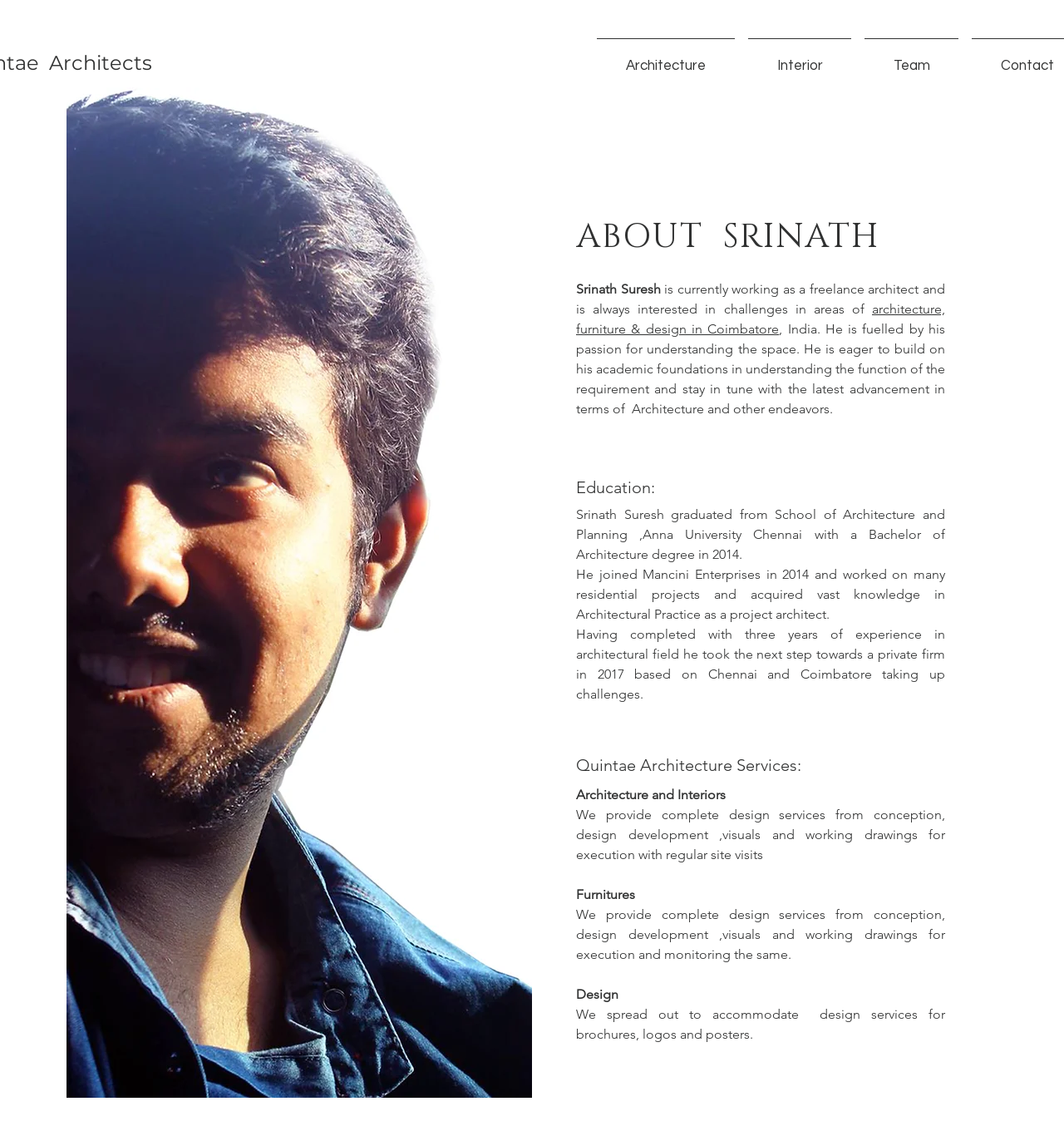Respond with a single word or phrase to the following question:
What services does Quintae Architecture Services provide?

Design services